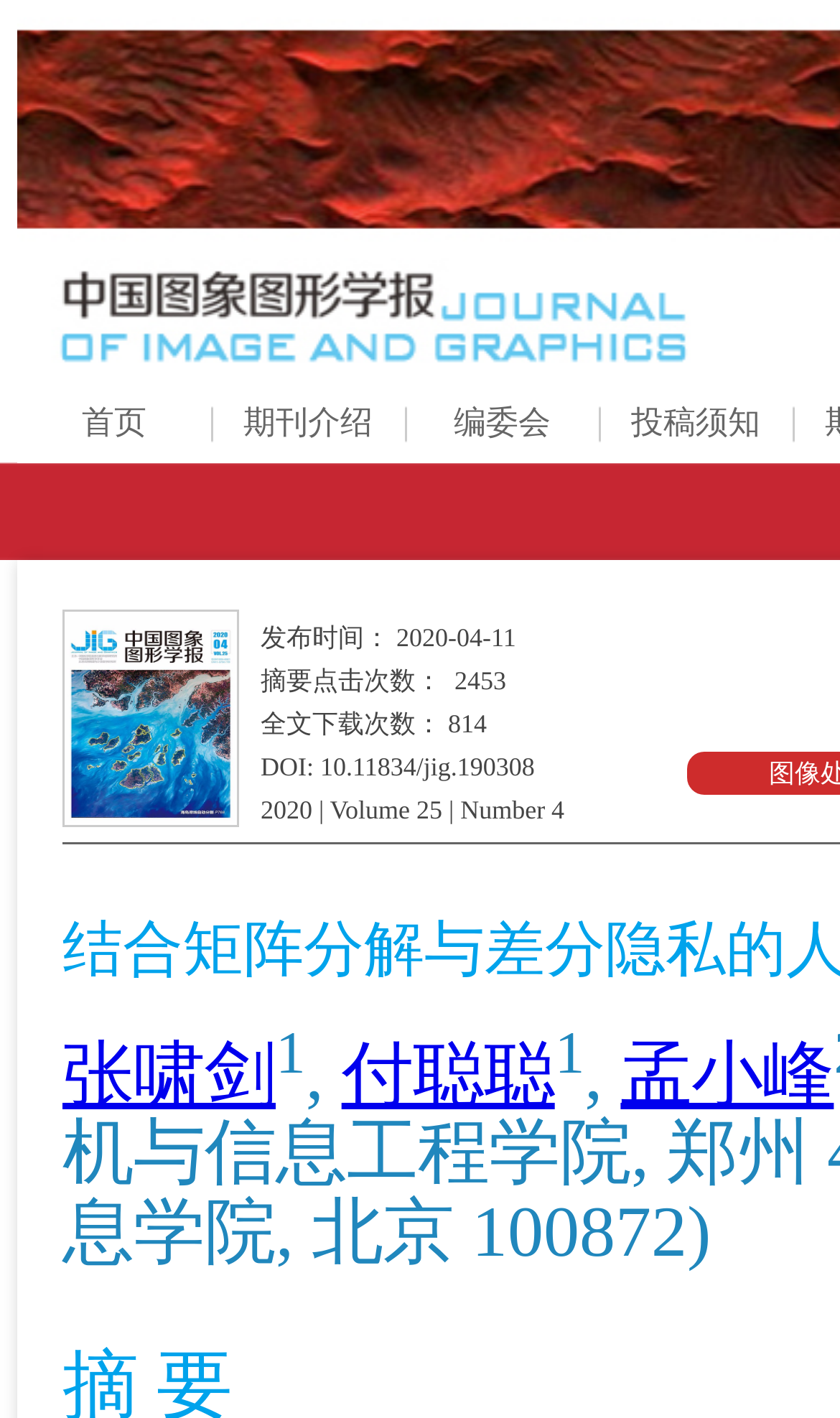Identify the bounding box coordinates necessary to click and complete the given instruction: "Click on the Home link".

None